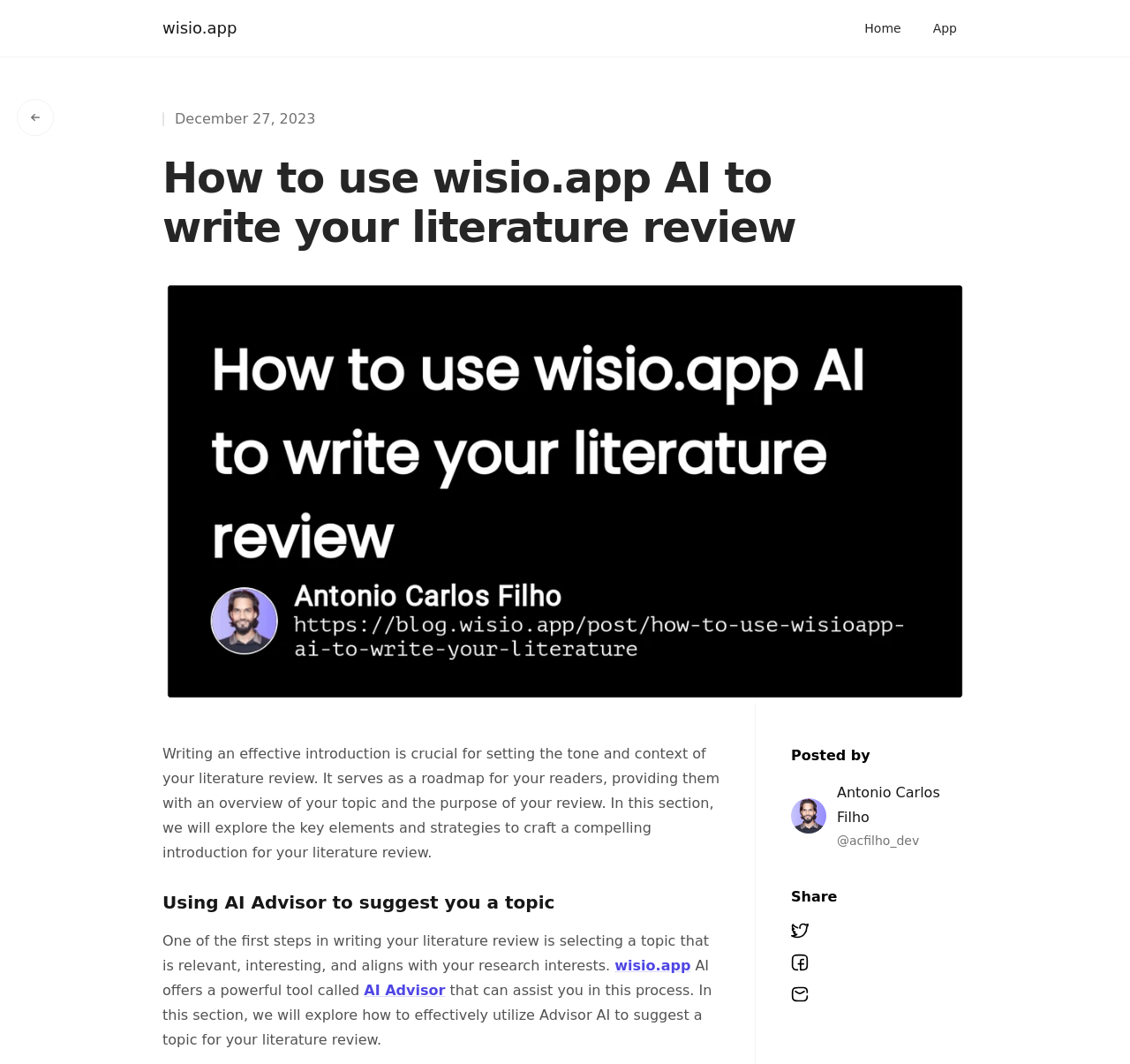Give a one-word or short phrase answer to the question: 
What is the date of the article?

December 27, 2023